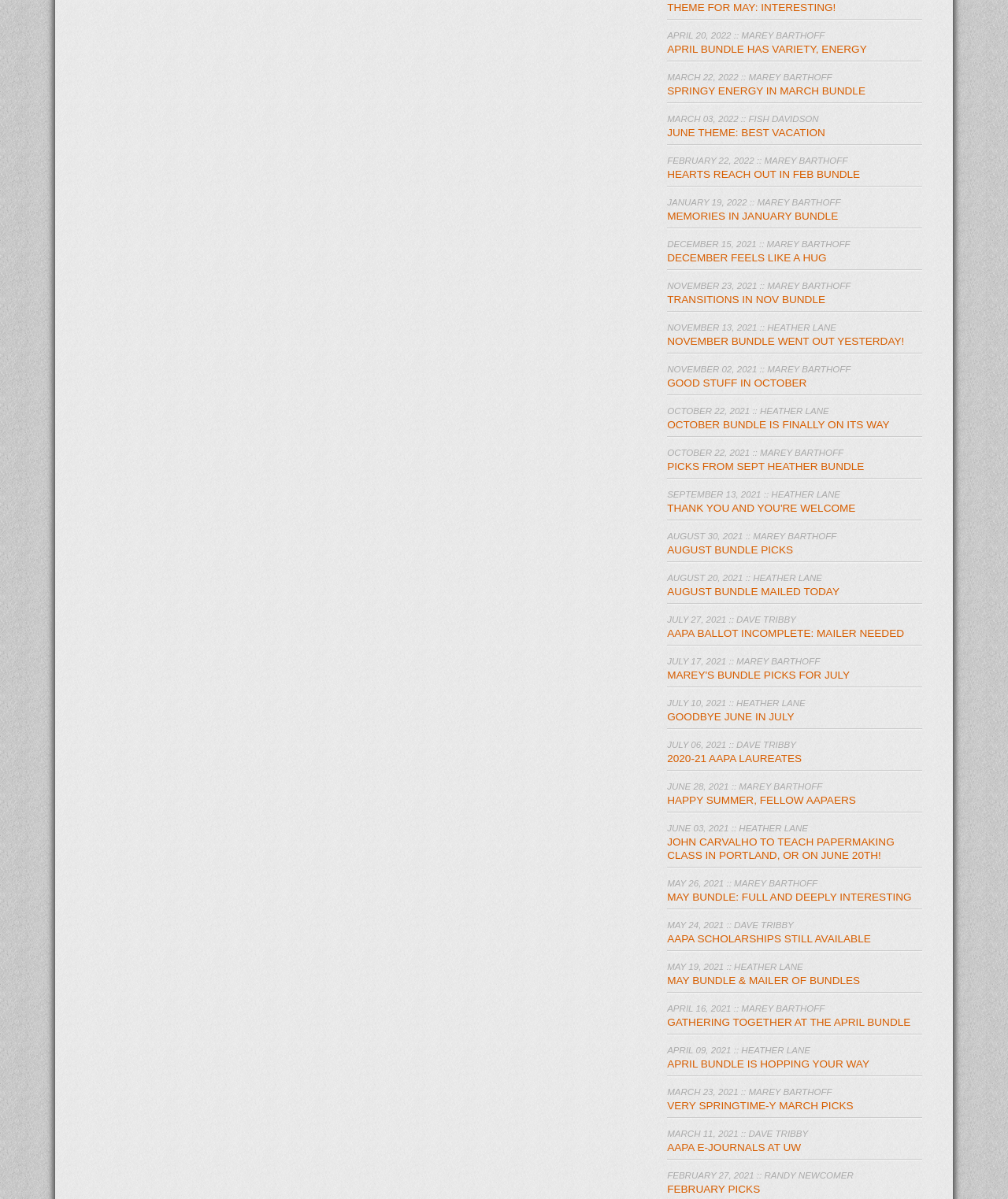Please provide the bounding box coordinate of the region that matches the element description: 2020-21 AAPA Laureates. Coordinates should be in the format (top-left x, top-left y, bottom-right x, bottom-right y) and all values should be between 0 and 1.

[0.662, 0.628, 0.795, 0.638]